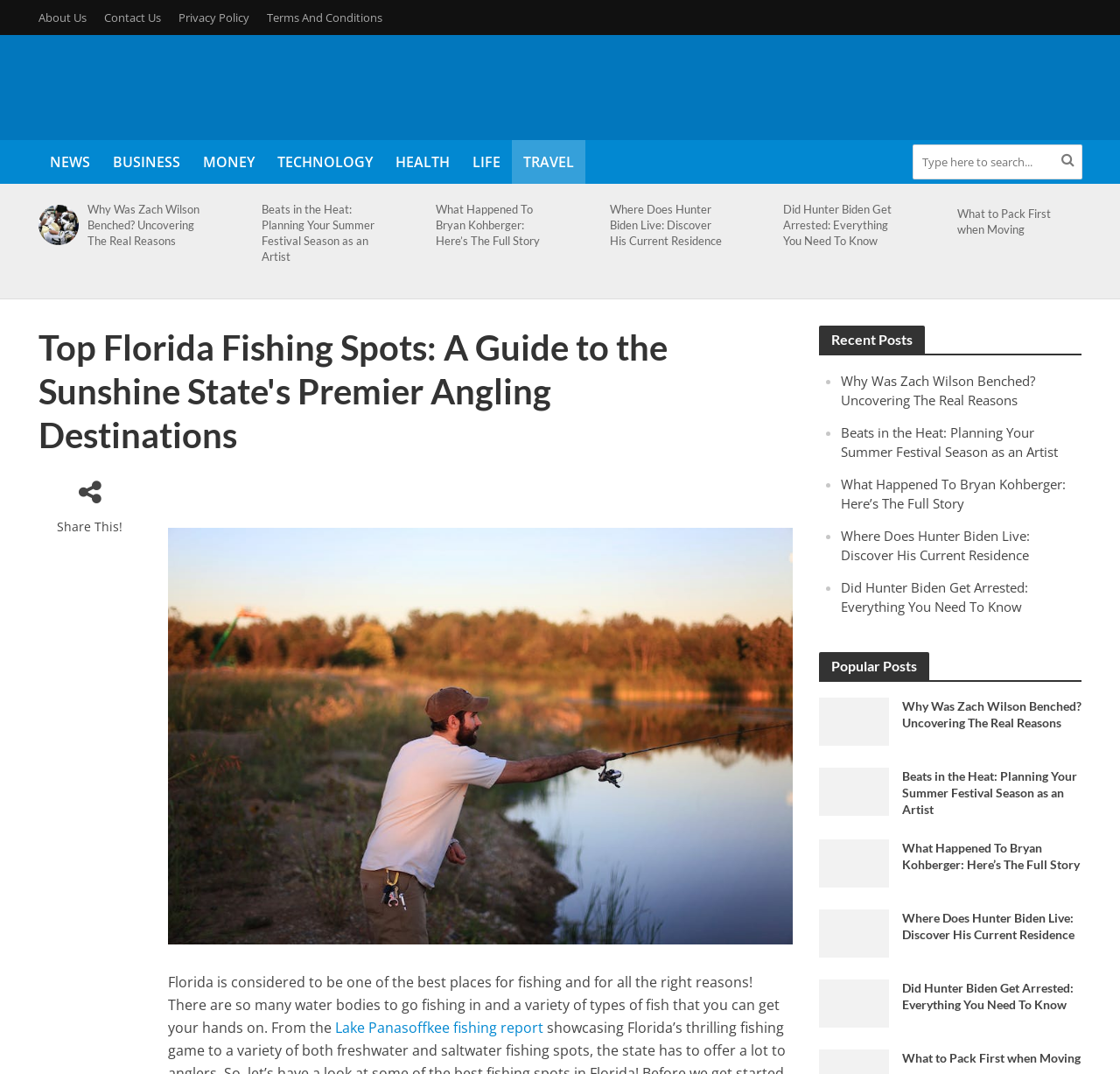Find the bounding box coordinates for the area you need to click to carry out the instruction: "Learn about Lake Panasoffkee fishing report". The coordinates should be four float numbers between 0 and 1, indicated as [left, top, right, bottom].

[0.299, 0.948, 0.485, 0.969]